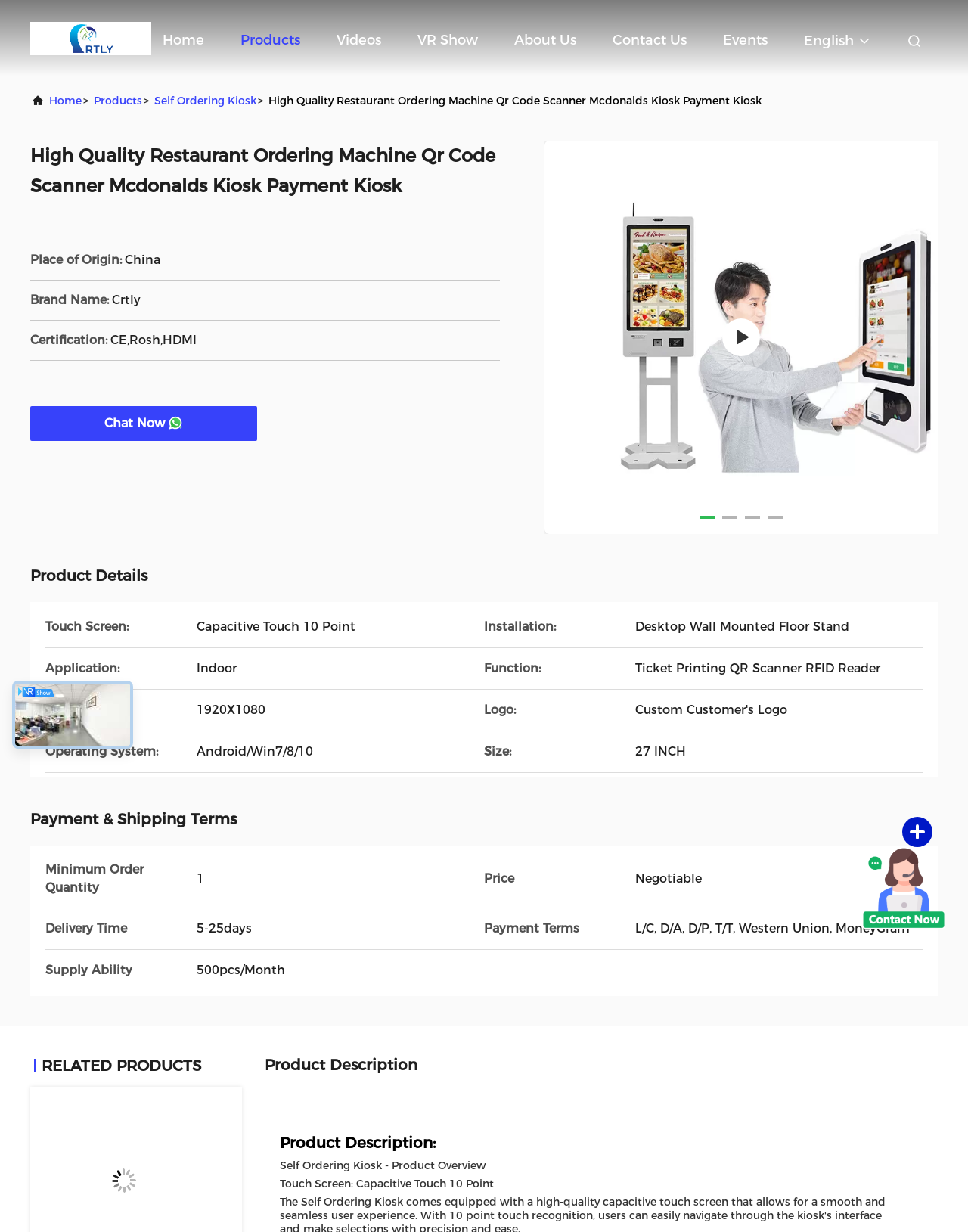Provide a one-word or short-phrase answer to the question:
What is the minimum order quantity?

Not specified